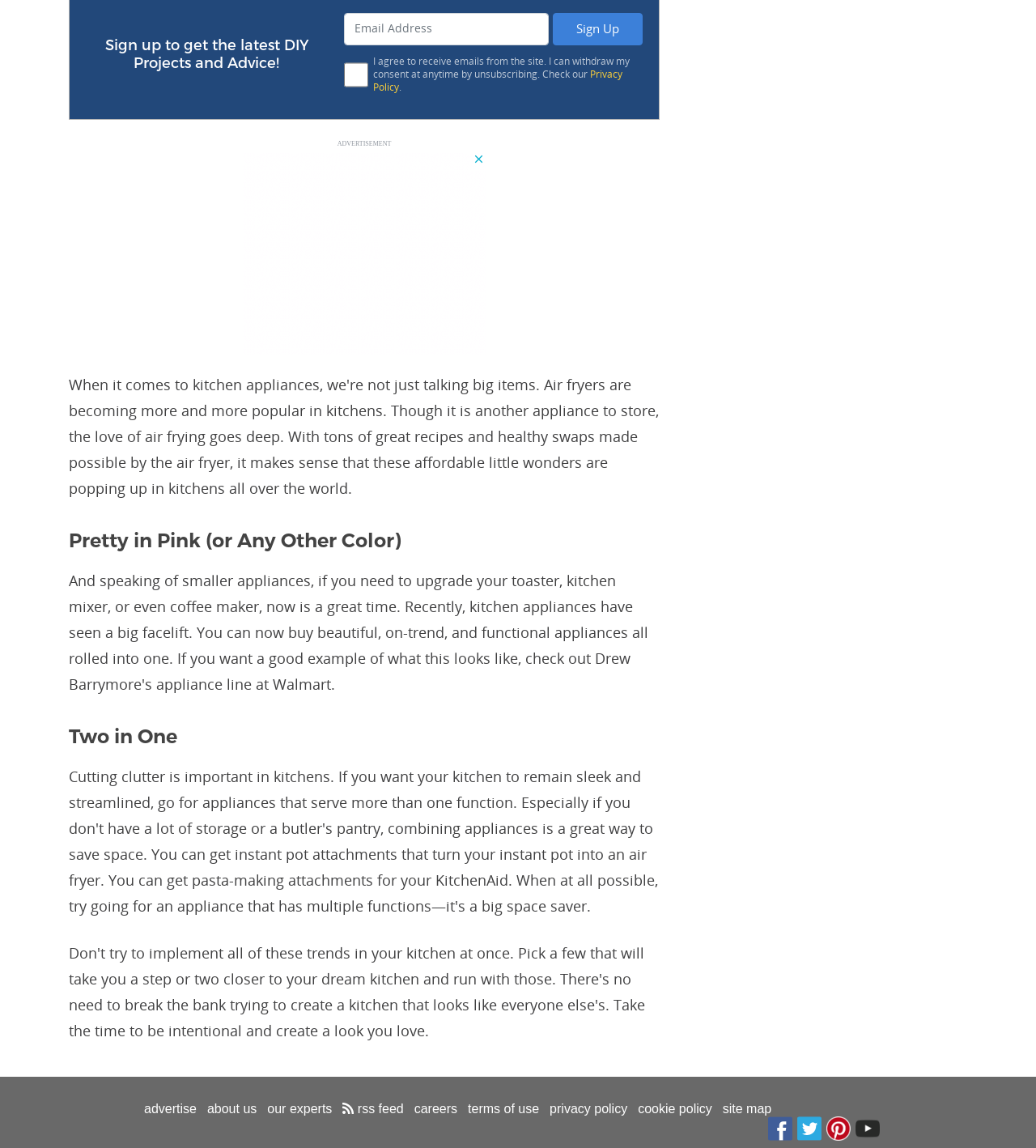Please provide the bounding box coordinates for the element that needs to be clicked to perform the following instruction: "Read privacy policy". The coordinates should be given as four float numbers between 0 and 1, i.e., [left, top, right, bottom].

[0.36, 0.058, 0.601, 0.082]